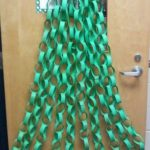Please examine the image and answer the question with a detailed explanation:
Where is the decoration hung from?

The decoration is hung from a door, as mentioned in the caption that describes the cascading design being hung from a door, showcasing a playful and artistic take on traditional holiday decor.